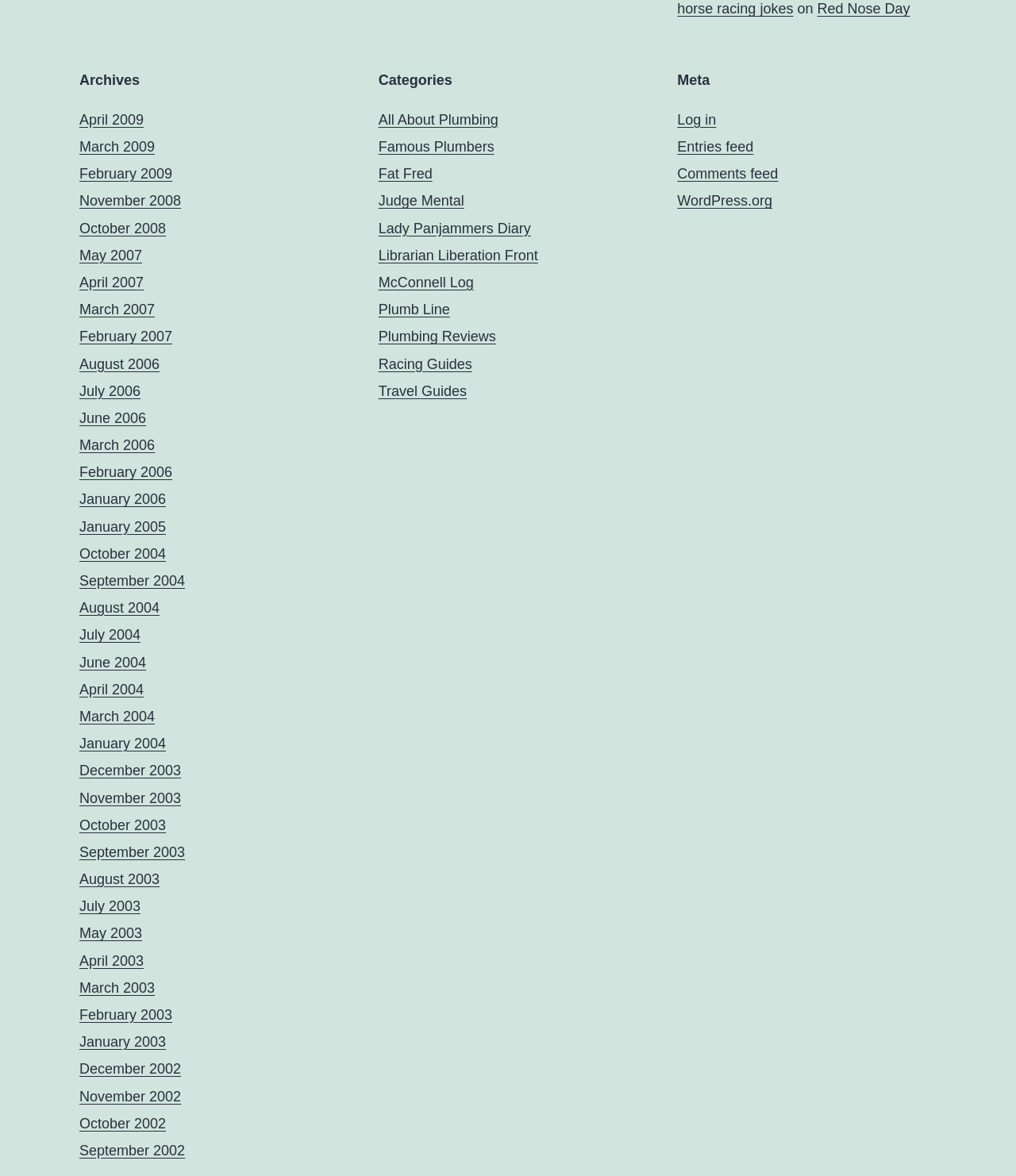Given the following UI element description: "Red Nose Day", find the bounding box coordinates in the webpage screenshot.

[0.804, 0.001, 0.896, 0.014]